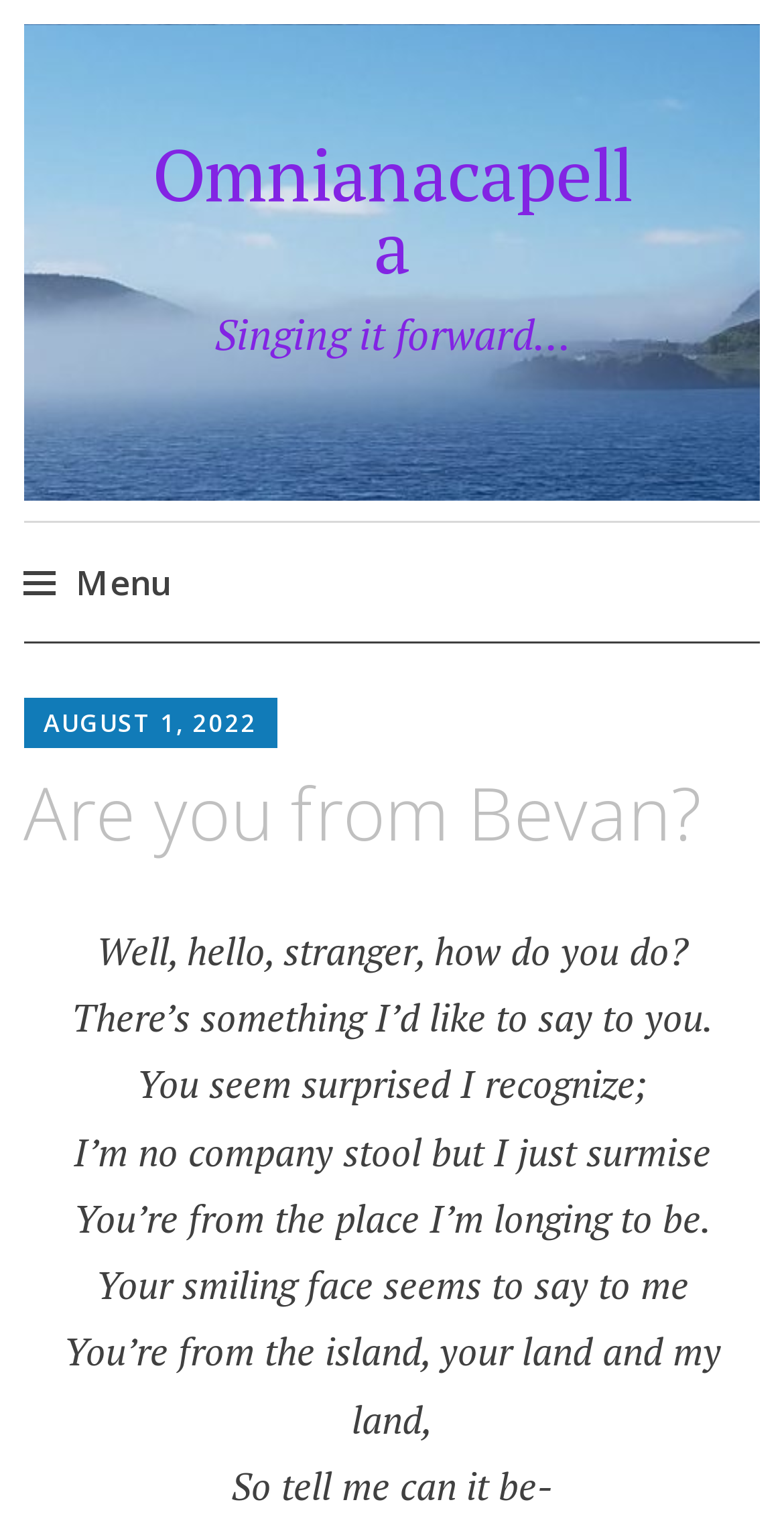Provide an in-depth description of the elements and layout of the webpage.

The webpage appears to be a blog post or an article with a poetic tone. At the top, there is a heading "Omnianacapella" which is also a link, followed by another heading "Singing it forward…". On the top-right corner, there is a menu link represented by an icon. Below the menu, there is a link to "Skip to content".

The main content of the webpage starts with a heading "Are you from Bevan?" followed by a series of static text paragraphs. The text appears to be a poem or a song lyrics, with lines such as "Well, hello, stranger, how do you do?", "You seem surprised I recognize;", and "You’re from the place I’m longing to be." The text is arranged in a vertical column, with each line or stanza separated from the others.

There are no images on the page, and the overall layout is focused on presenting the text in a clear and readable manner. The use of headings and links helps to organize the content and provide navigation options for the user.